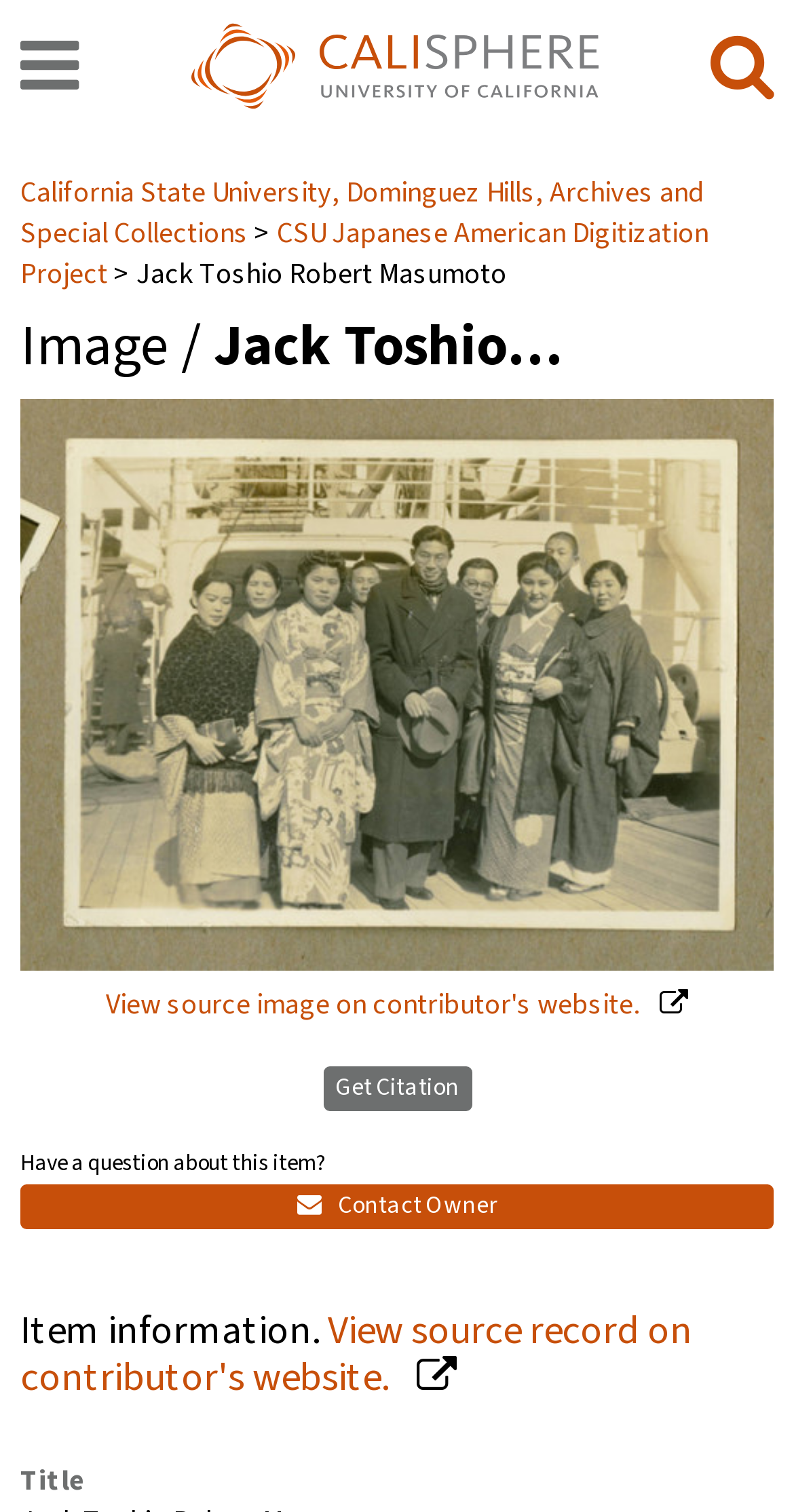Answer the following in one word or a short phrase: 
What is the contributor's website?

Not specified